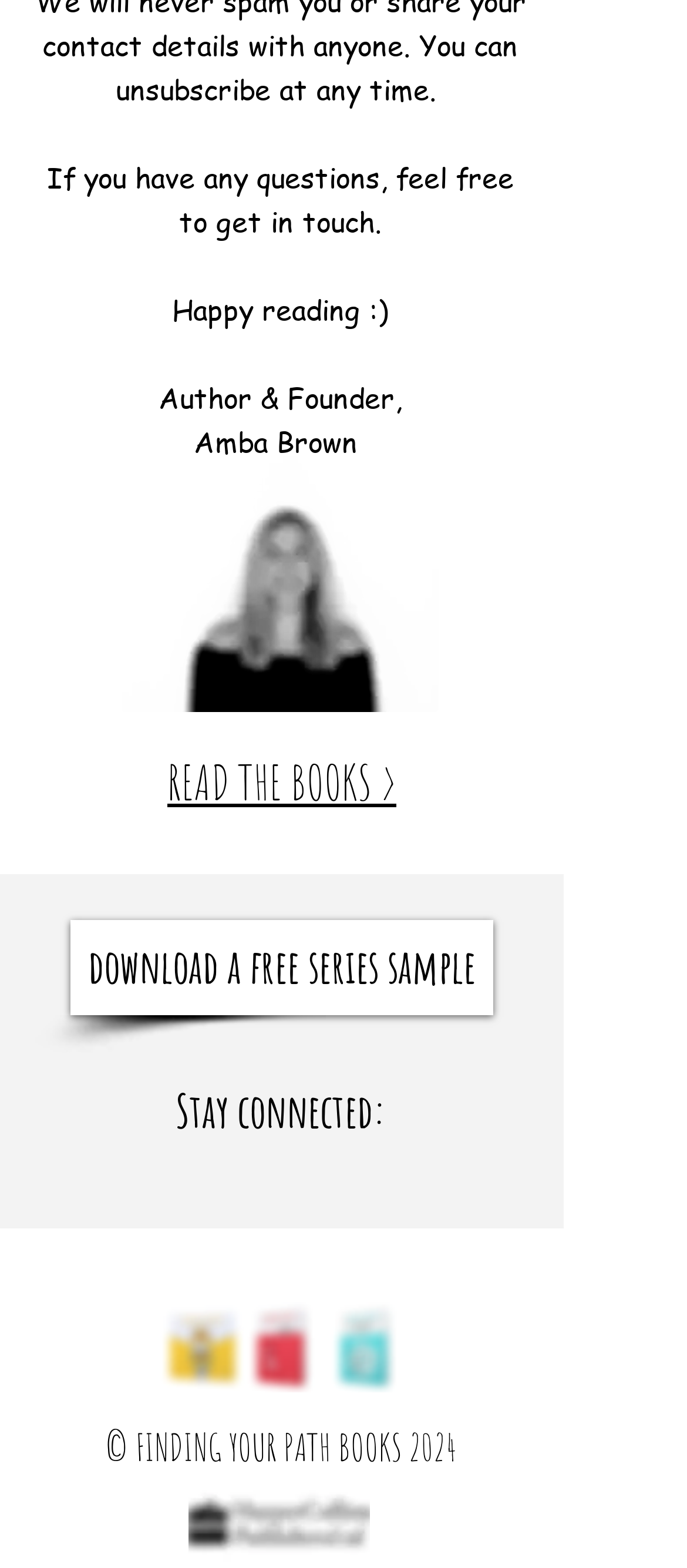Find the bounding box coordinates for the element that must be clicked to complete the instruction: "read the books". The coordinates should be four float numbers between 0 and 1, indicated as [left, top, right, bottom].

[0.051, 0.483, 0.769, 0.517]